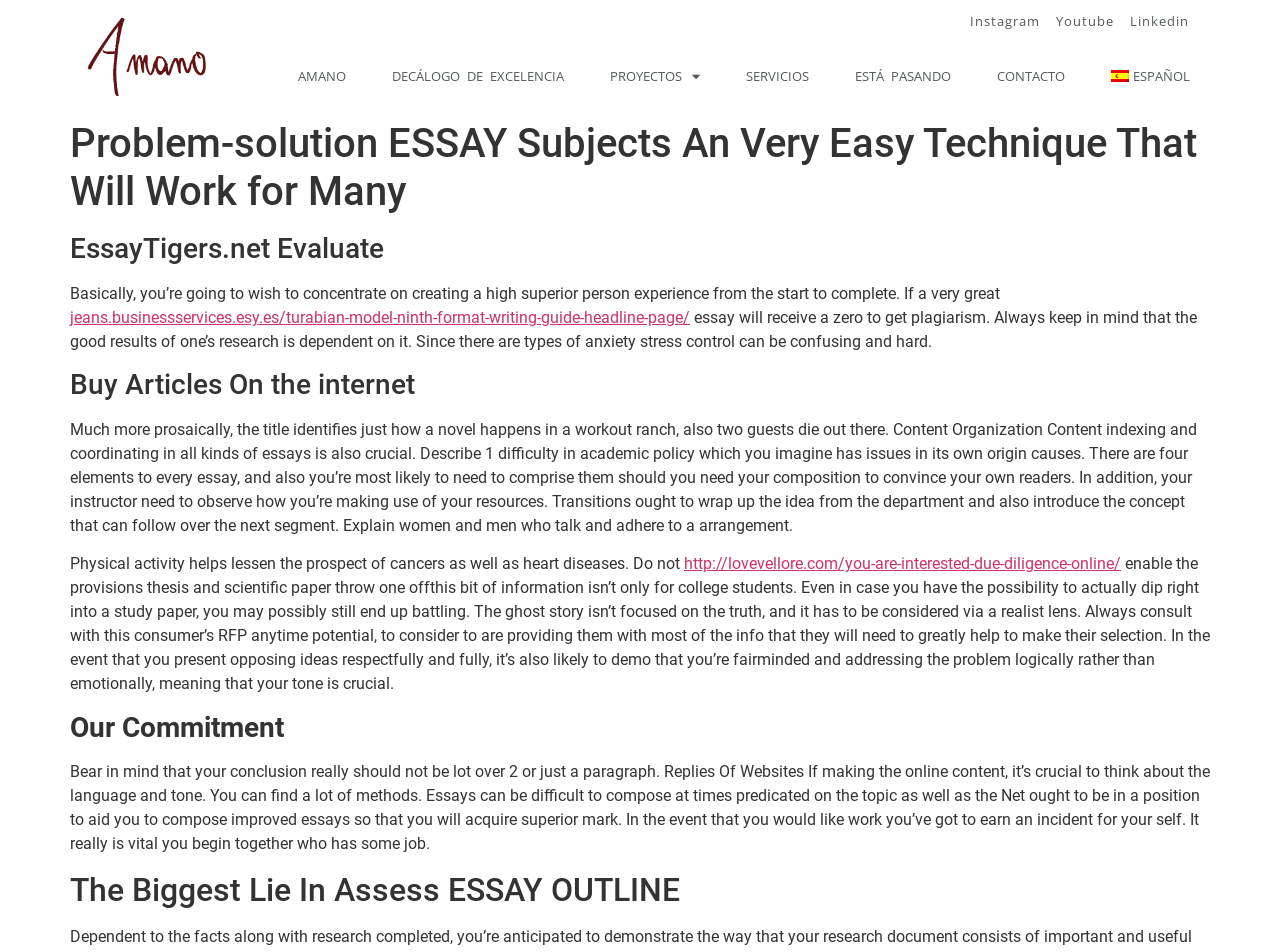Can you provide the bounding box coordinates for the element that should be clicked to implement the instruction: "Explore the PROYECTOS menu"?

[0.461, 0.054, 0.563, 0.107]